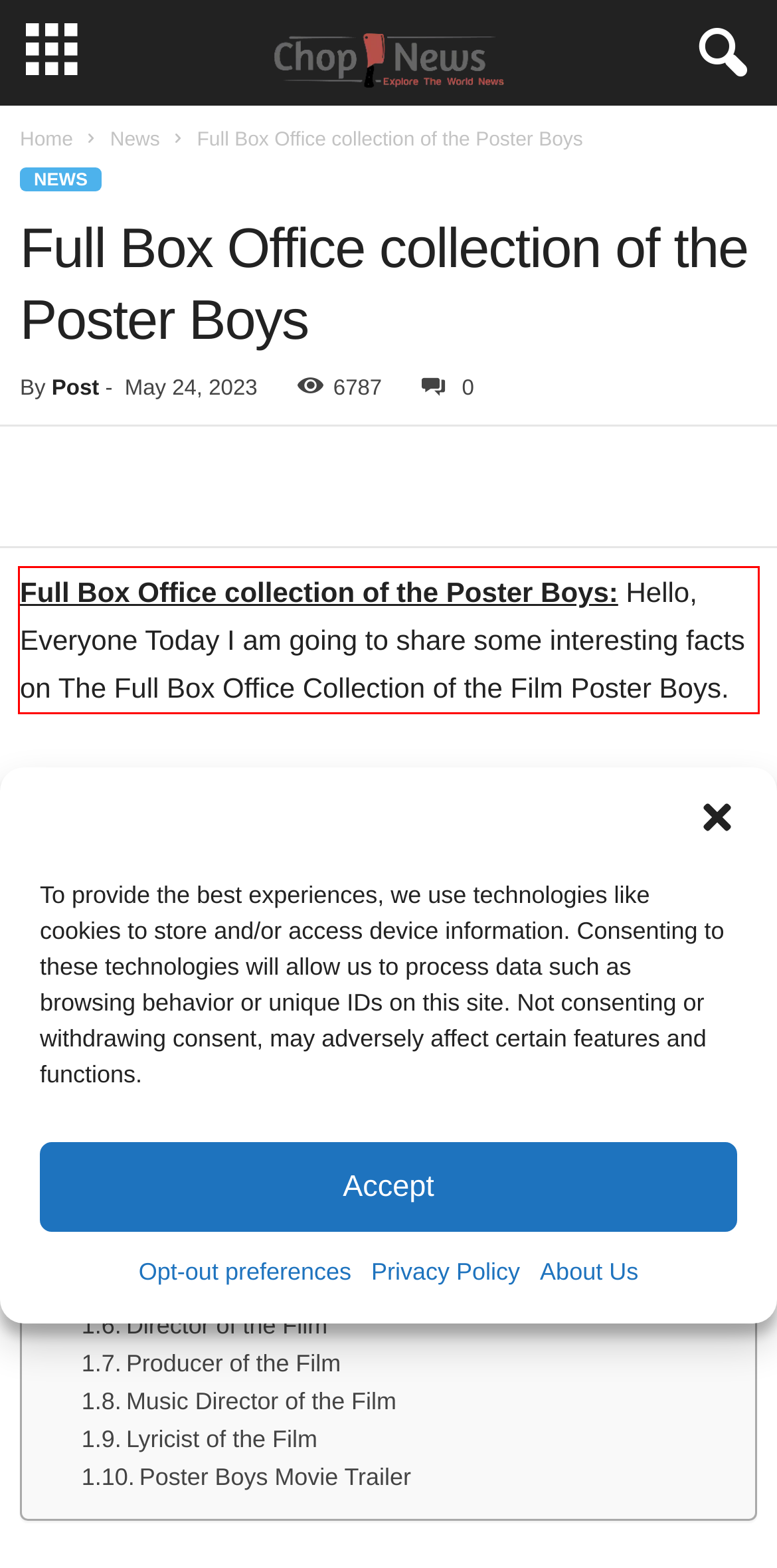Review the webpage screenshot provided, and perform OCR to extract the text from the red bounding box.

Full Box Office collection of the Poster Boys: Hello, Everyone Today I am going to share some interesting facts on The Full Box Office Collection of the Film Poster Boys.